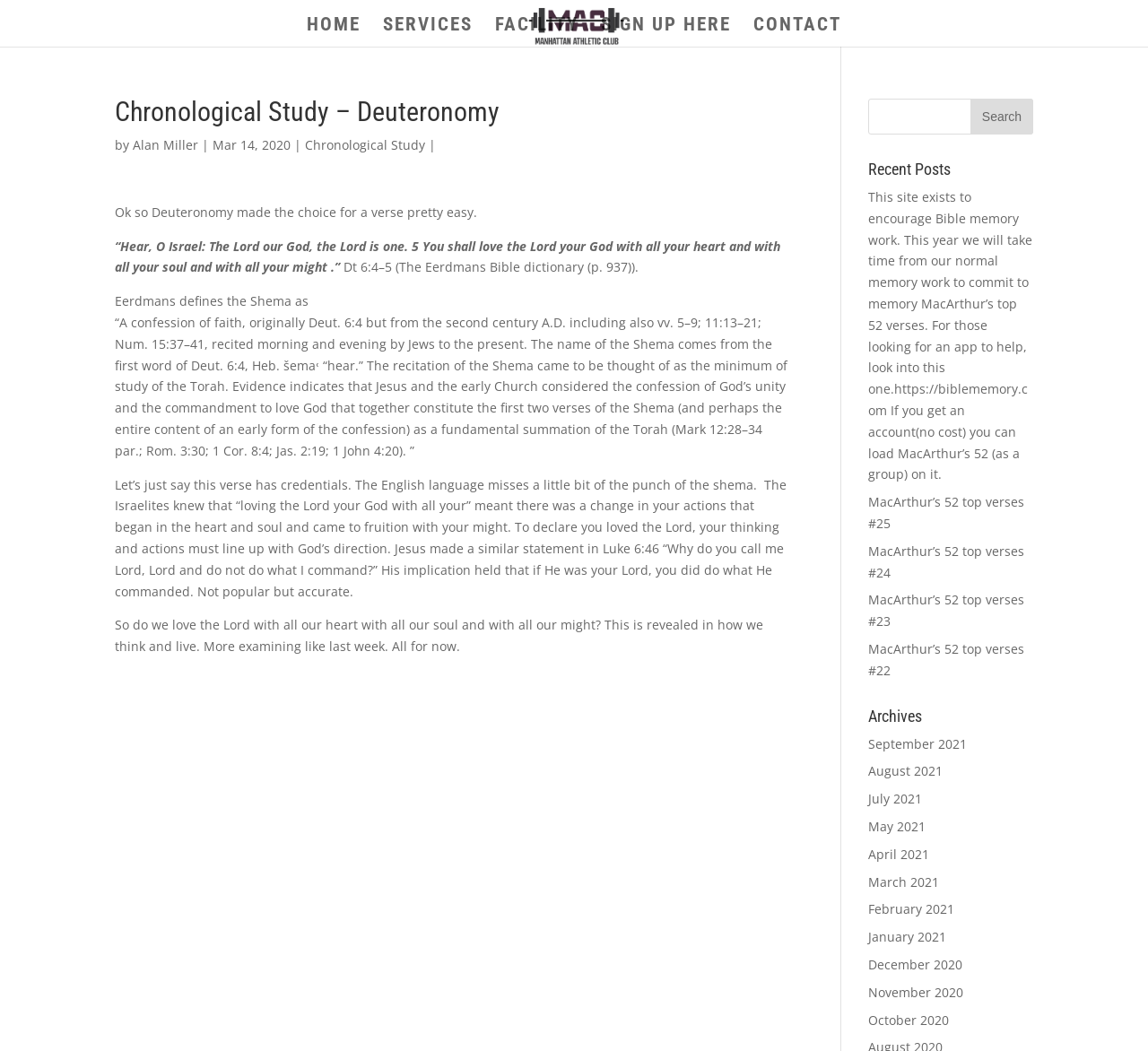Create an elaborate caption for the webpage.

This webpage is a blog post about a chronological study of Deuteronomy. At the top, there is a navigation menu with links to "HOME", "SERVICES", "FACILITY", "SIGN UP HERE", and "CONTACT". Below the navigation menu, there is an article section with a heading "Chronological Study – Deuteronomy" and a subheading "by Alan Miller | Mar 14, 2020". 

The main content of the article is a discussion about Deuteronomy 6:4-5, which is quoted in full. The author explains the significance of this verse, also known as the Shema, and how it has been understood and recited by Jews and early Christians. The author also reflects on what it means to love the Lord with all one's heart, soul, and might, and how this is revealed in one's thoughts and actions.

To the right of the article, there is a search bar with a "Search" button. Below the search bar, there is a section titled "Recent Posts" with links to several recent blog posts, including ones about MacArthur's top 52 verses. Further down, there is an "Archives" section with links to blog posts from different months in 2020 and 2021.

At the very top of the page, there is a link to "Manhattan Athletic Club" with an accompanying image.